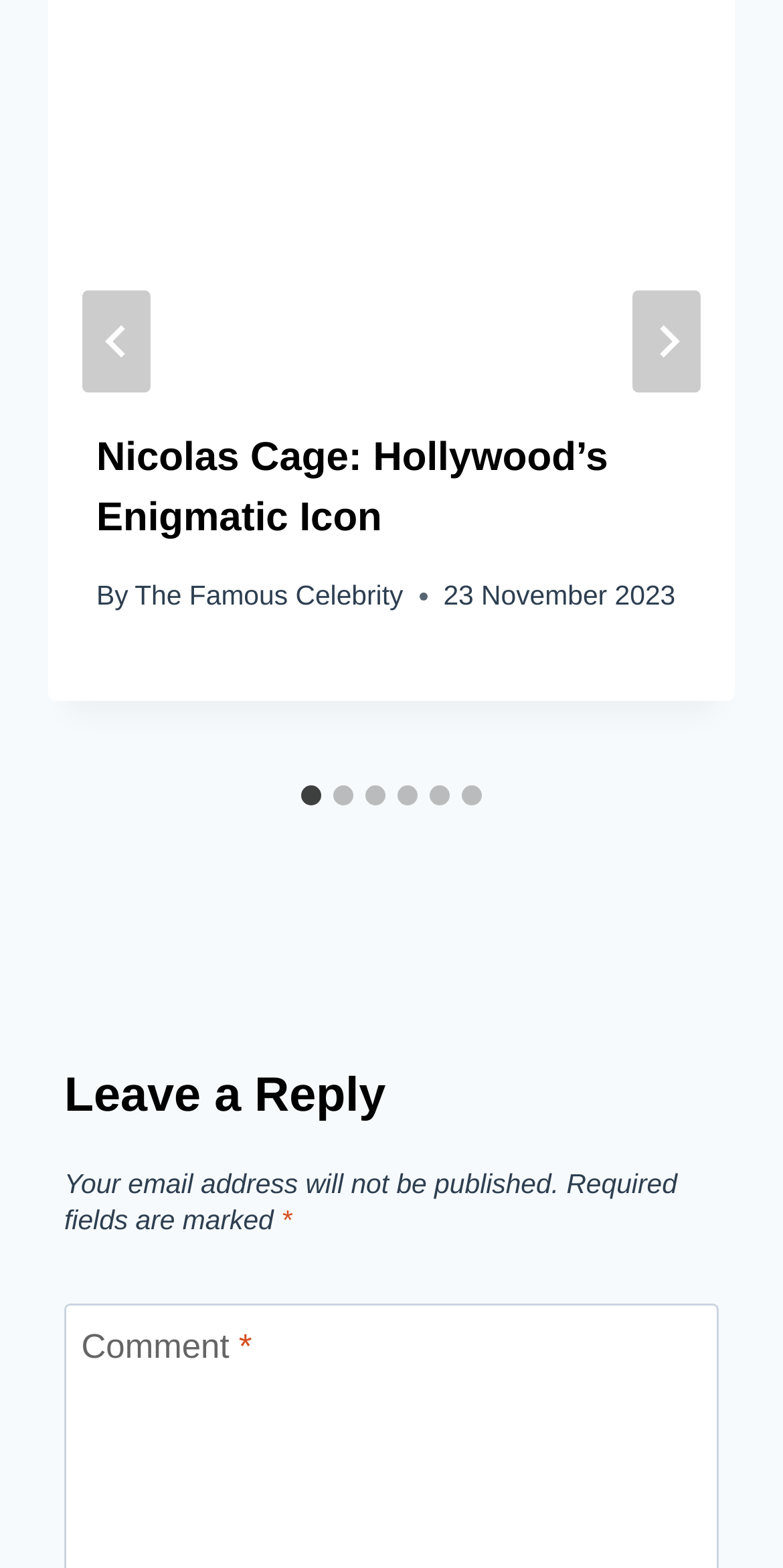What is the date of the article?
Answer the question using a single word or phrase, according to the image.

23 November 2023